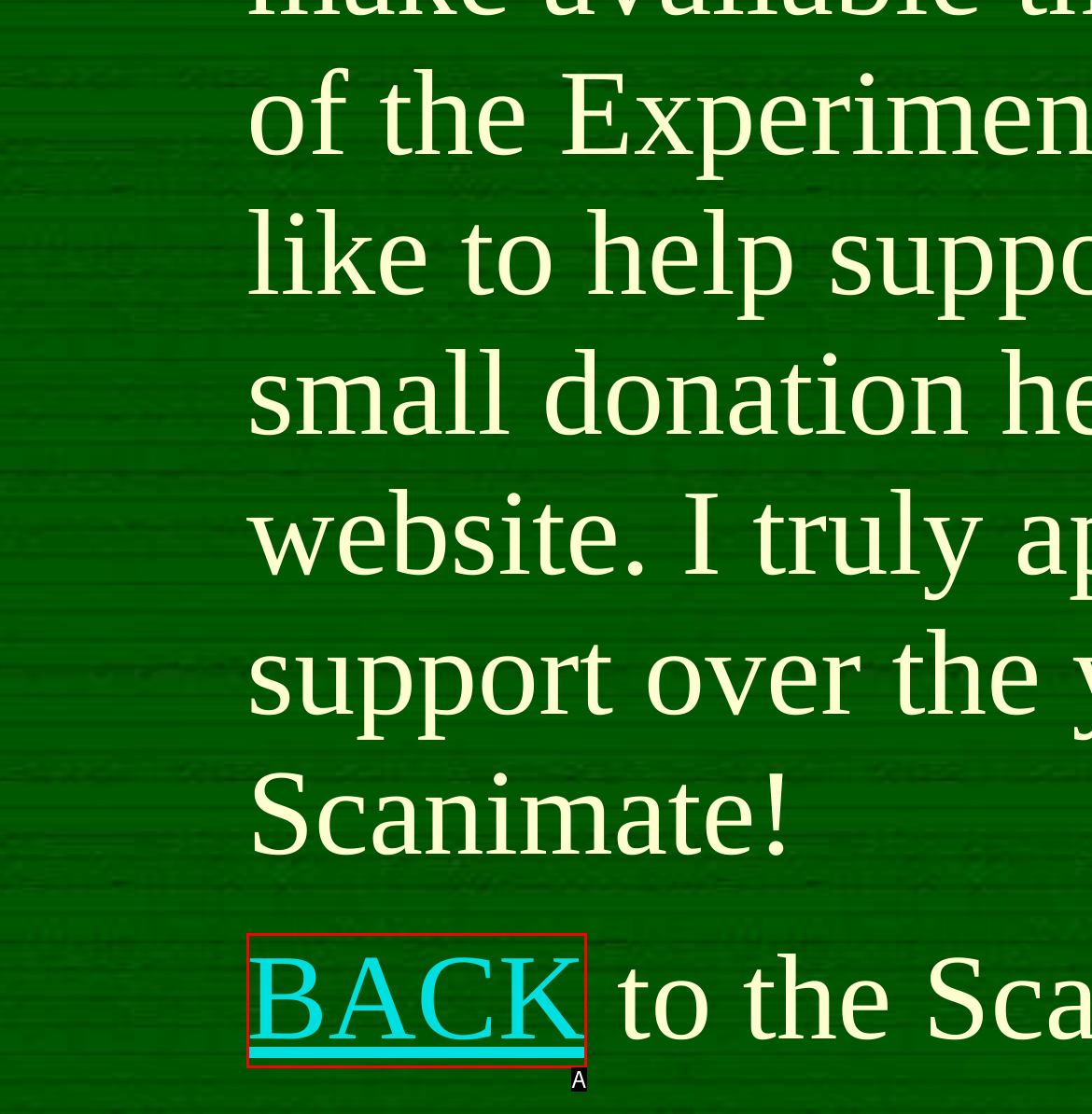Select the appropriate option that fits: BACK
Reply with the letter of the correct choice.

A